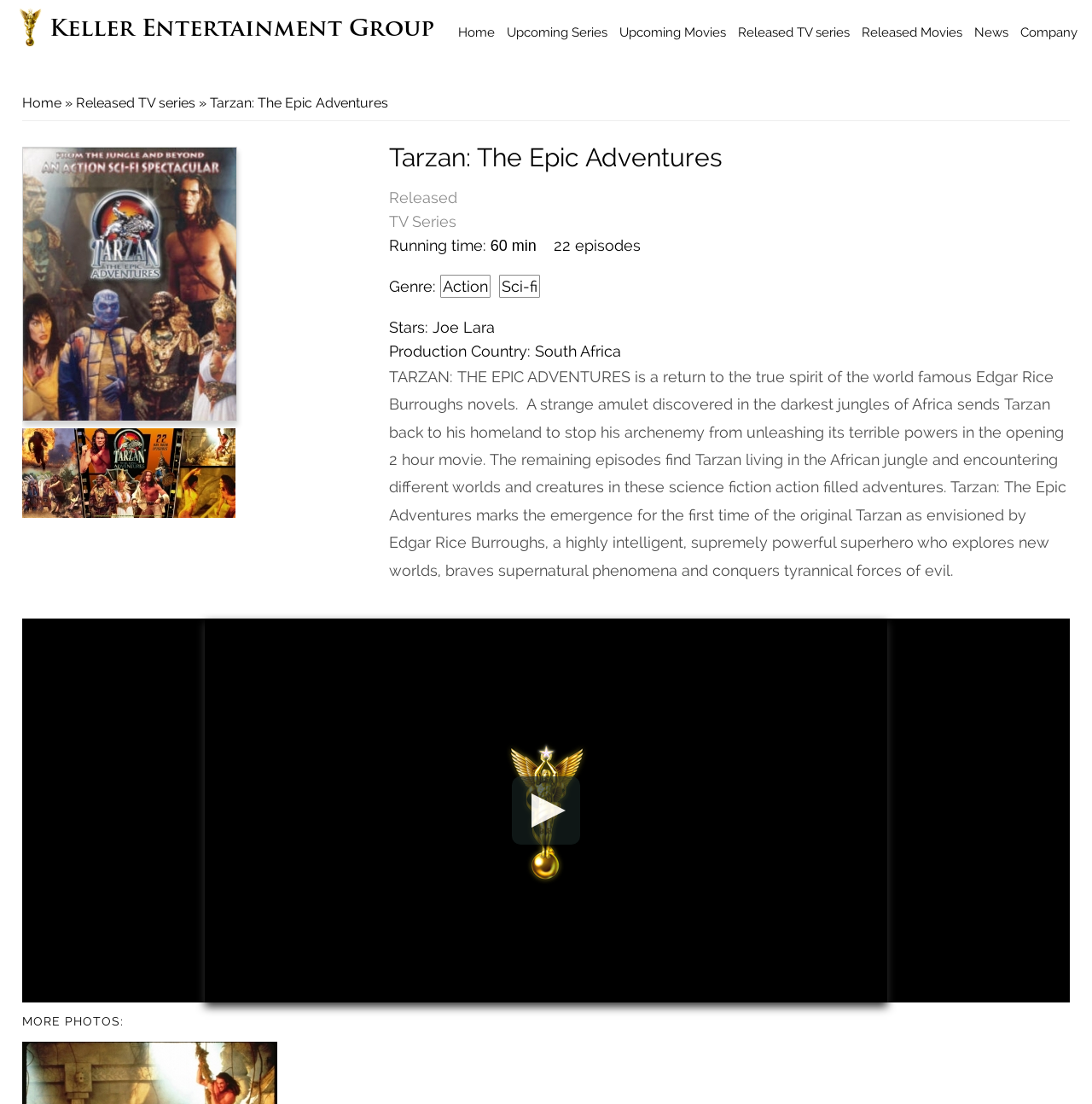Bounding box coordinates are specified in the format (top-left x, top-left y, bottom-right x, bottom-right y). All values are floating point numbers bounded between 0 and 1. Please provide the bounding box coordinate of the region this sentence describes: News

[0.887, 0.0, 0.929, 0.06]